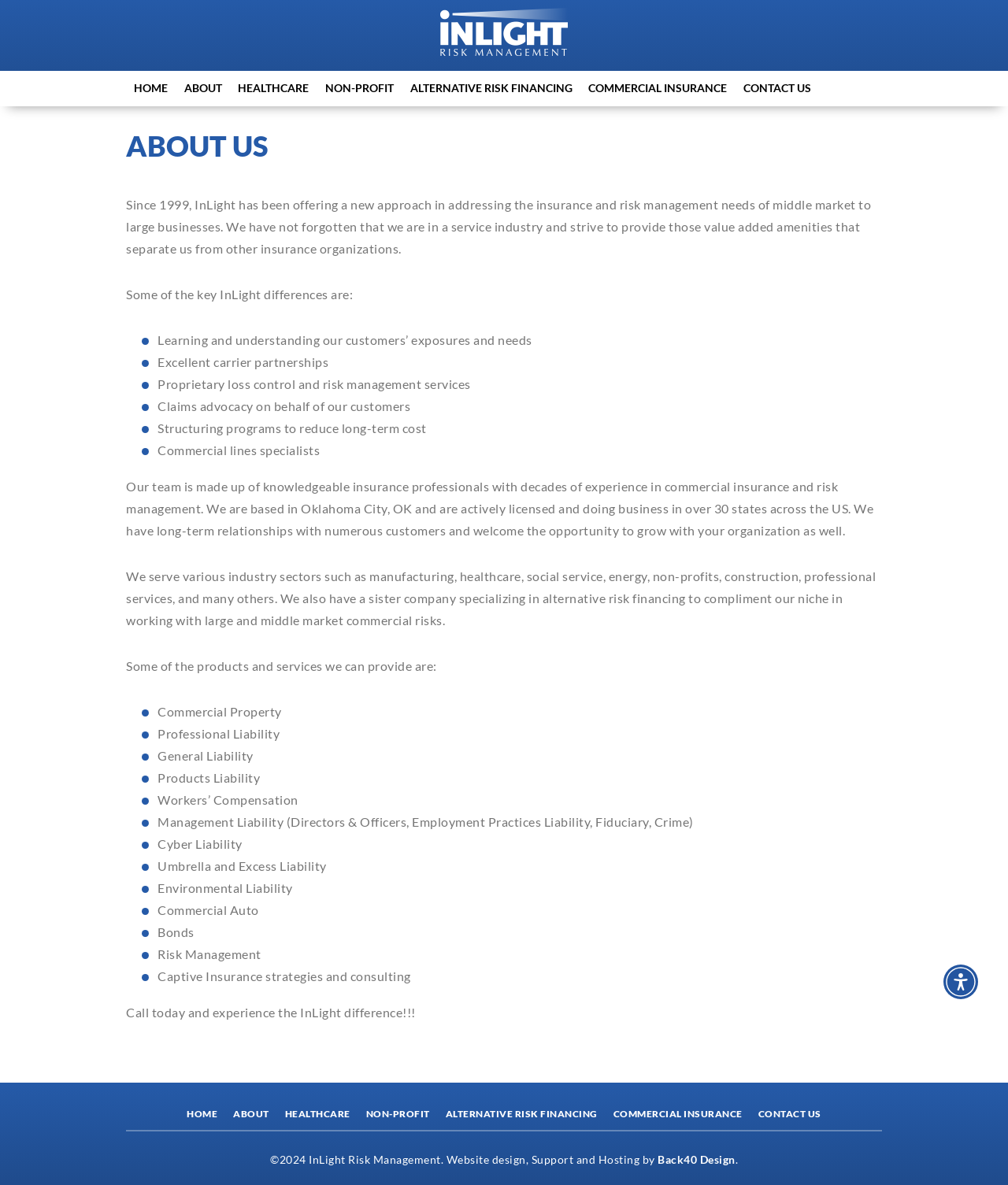Locate the bounding box coordinates of the element that should be clicked to fulfill the instruction: "Contact InLight Risk Management".

[0.729, 0.06, 0.813, 0.09]